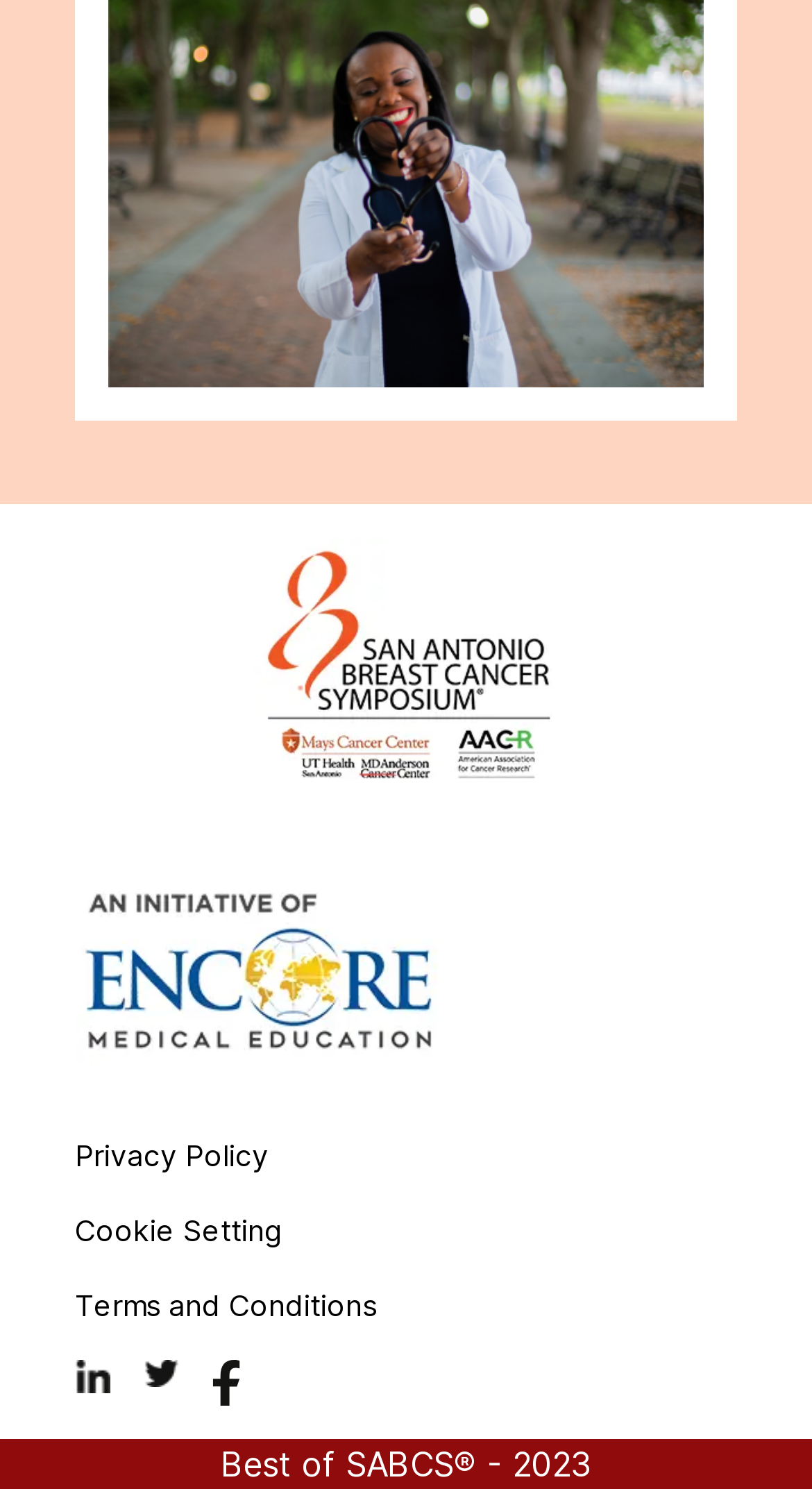Pinpoint the bounding box coordinates of the element you need to click to execute the following instruction: "view Privacy Policy". The bounding box should be represented by four float numbers between 0 and 1, in the format [left, top, right, bottom].

[0.092, 0.762, 0.464, 0.79]